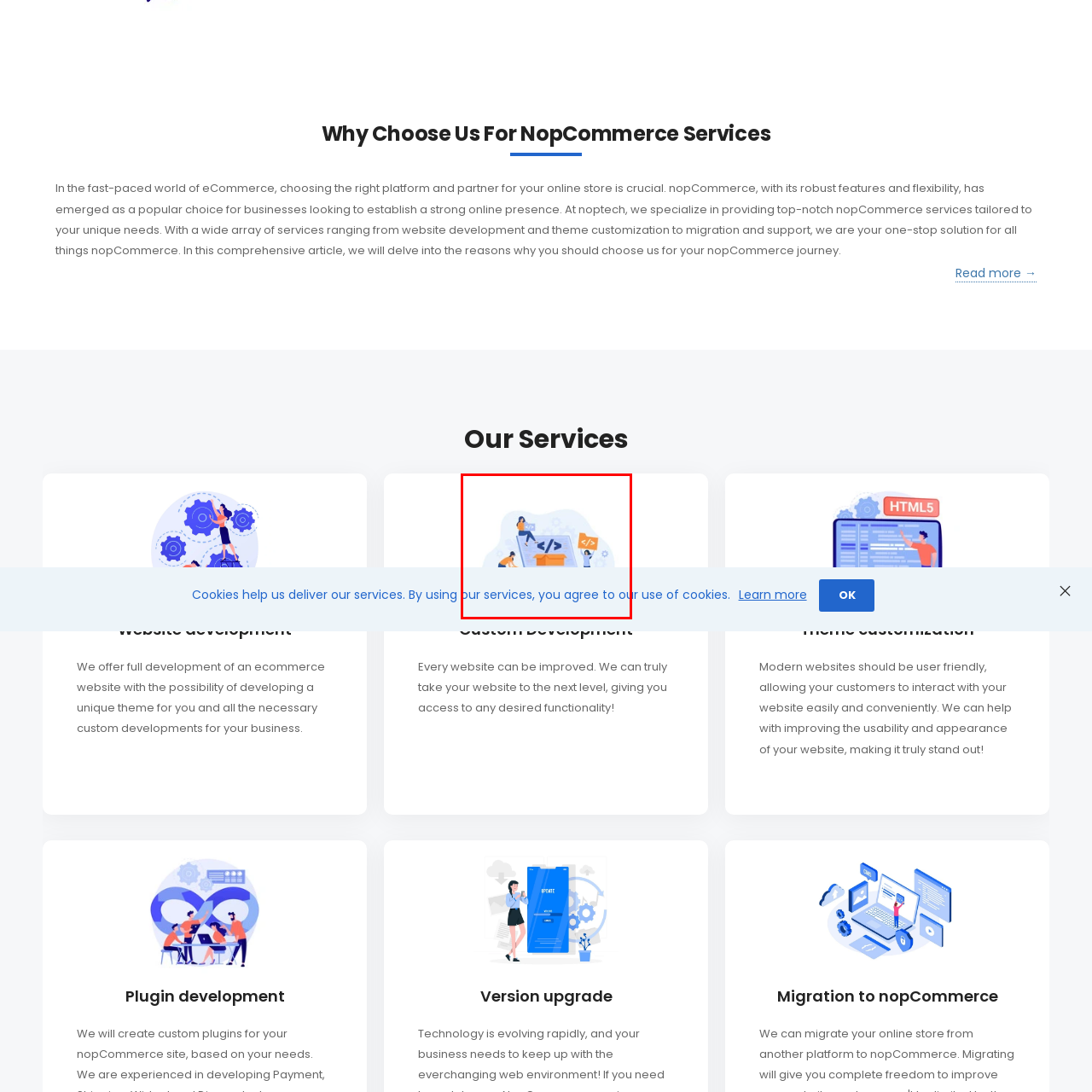What is the purpose of the subtle, tech-inspired elements in the background?
Analyze the image surrounded by the red bounding box and answer the question in detail.

The background of the image includes subtle, tech-inspired elements, which serve to reinforce the innovative spirit of the services offered, emphasizing the cutting-edge approach to website development and customization.